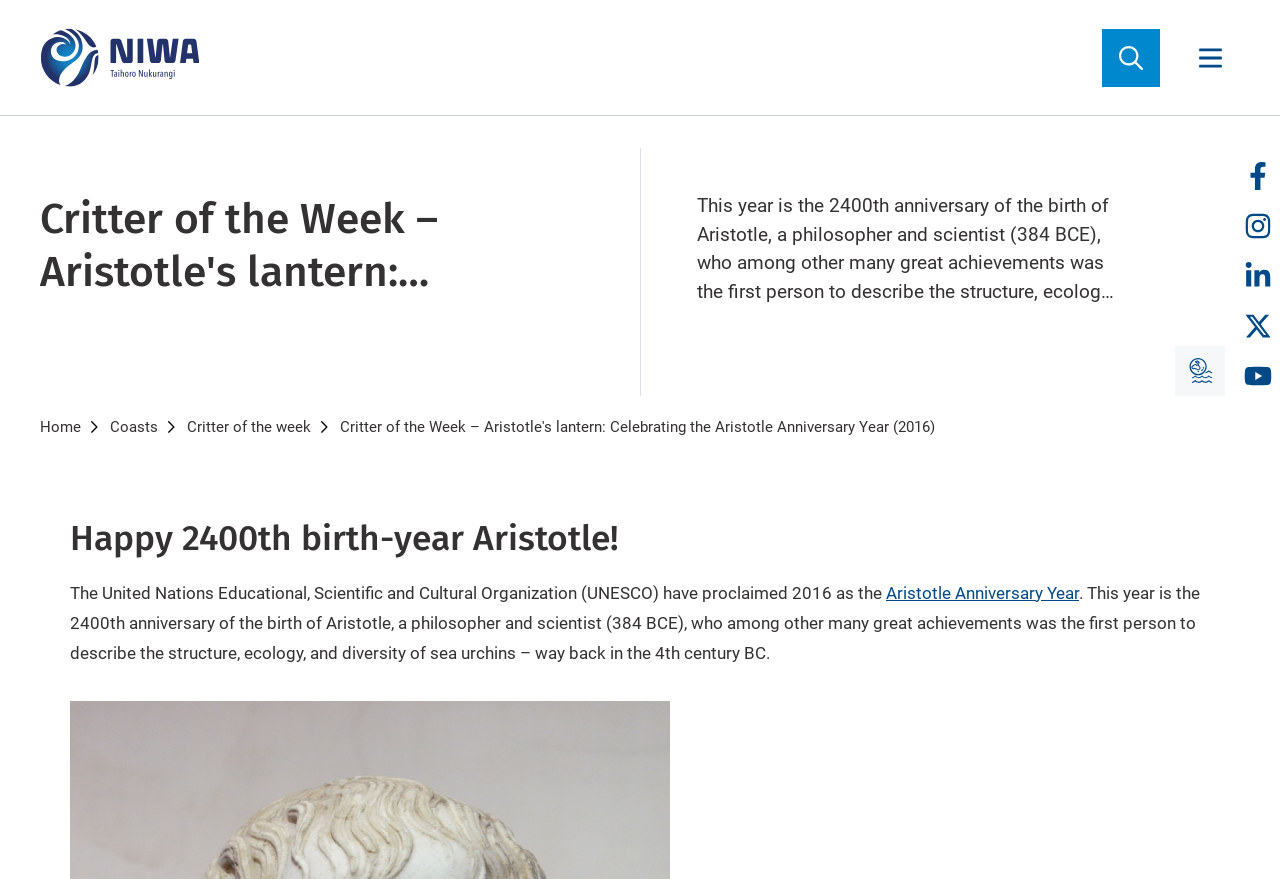Respond concisely with one word or phrase to the following query:
How many social media links are there in the webpage?

5